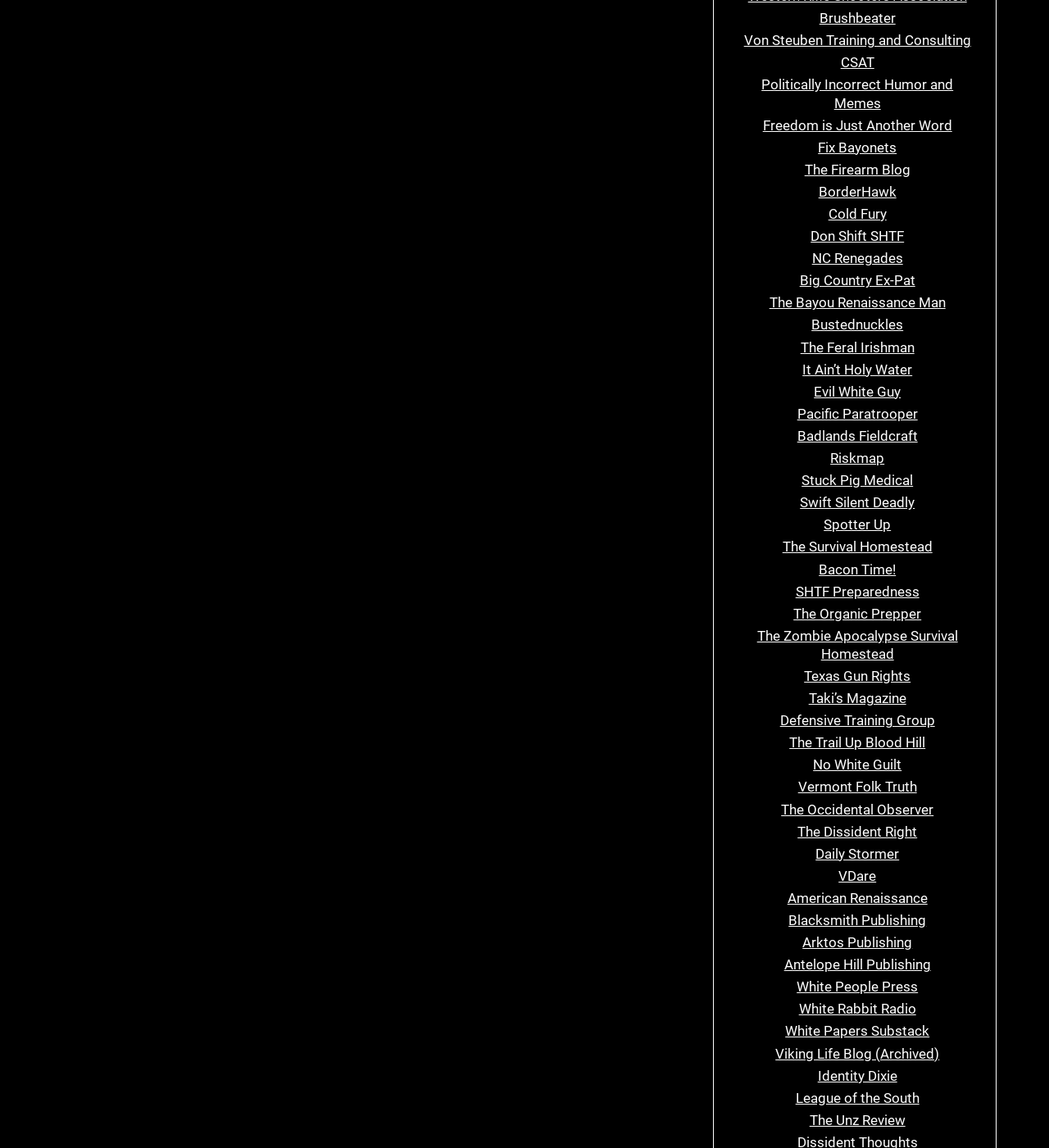Please find and report the bounding box coordinates of the element to click in order to perform the following action: "Read Freedom is Just Another Word". The coordinates should be expressed as four float numbers between 0 and 1, in the format [left, top, right, bottom].

[0.727, 0.102, 0.908, 0.116]